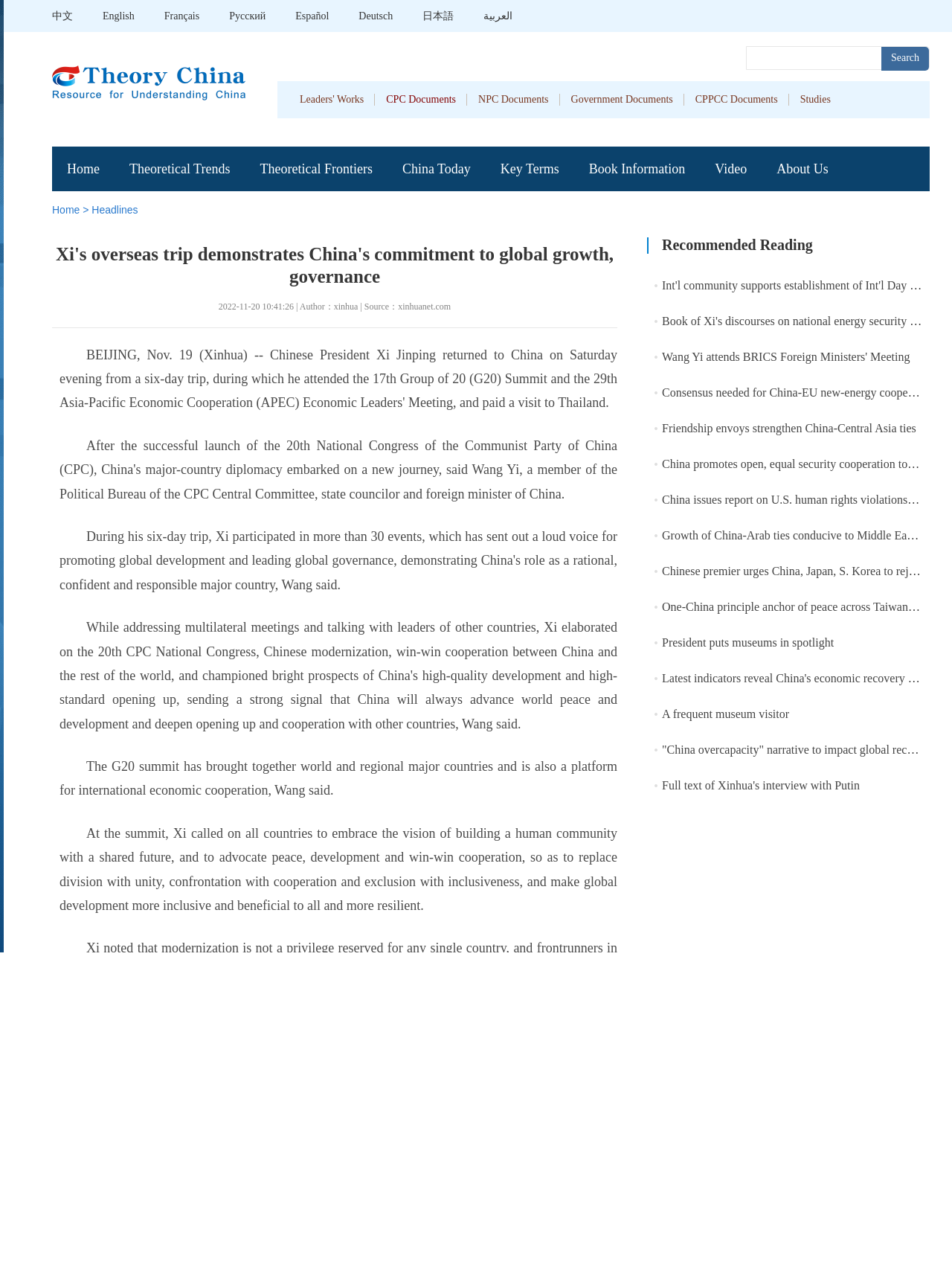What is the topic of the article on this webpage?
Answer the question using a single word or phrase, according to the image.

Xi's overseas trip